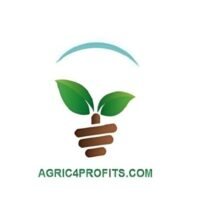Based on the image, please elaborate on the answer to the following question:
What is the symbolic meaning of the hand holding a small plant?

The caption explains that the stylized hand holding a small plant symbolizes growth and sustainability in agriculture, which are essential aspects of farming and the website's mission.